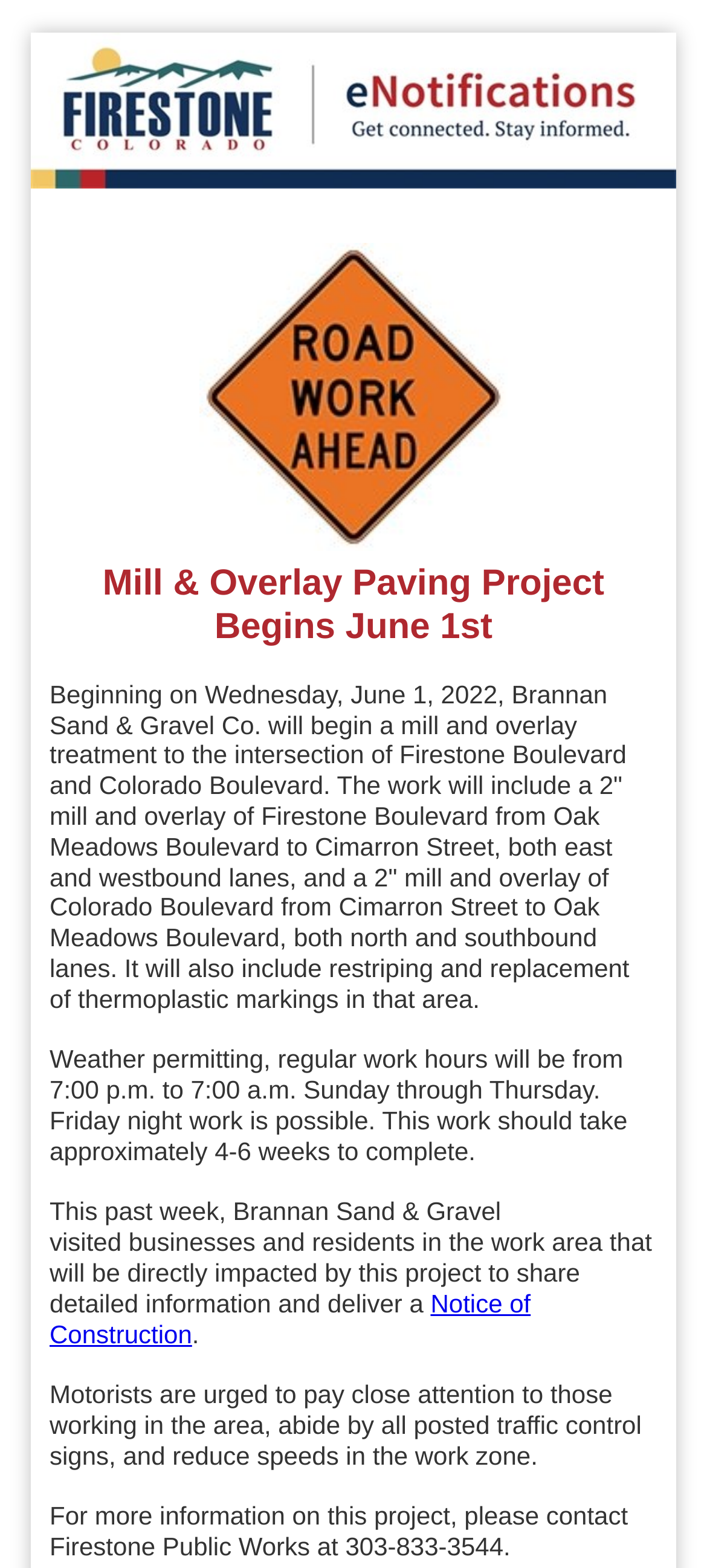What is the duration of the paving project?
Look at the image and answer with only one word or phrase.

4-6 weeks